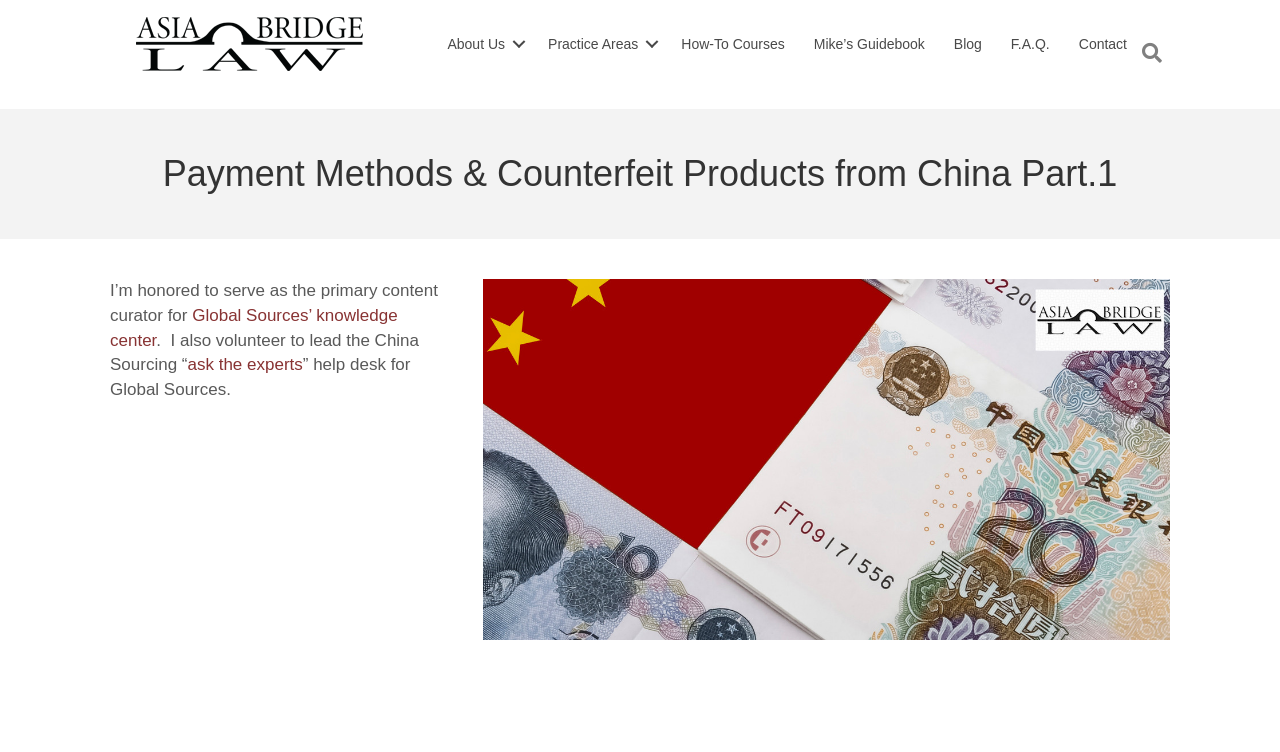Please determine the bounding box coordinates of the element to click in order to execute the following instruction: "Read the 'F.A.Q.' section". The coordinates should be four float numbers between 0 and 1, specified as [left, top, right, bottom].

[0.779, 0.027, 0.831, 0.091]